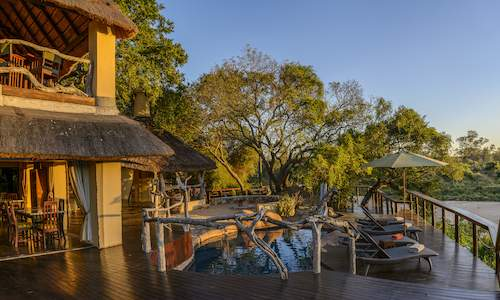Based on the image, please elaborate on the answer to the following question:
What is the purpose of the shaded area?

The shaded area with a sun umbrella is described as a perfect spot for relaxation while enjoying the stunning views of the surrounding landscape, implying that it is designed for guests to unwind and take in the scenery.